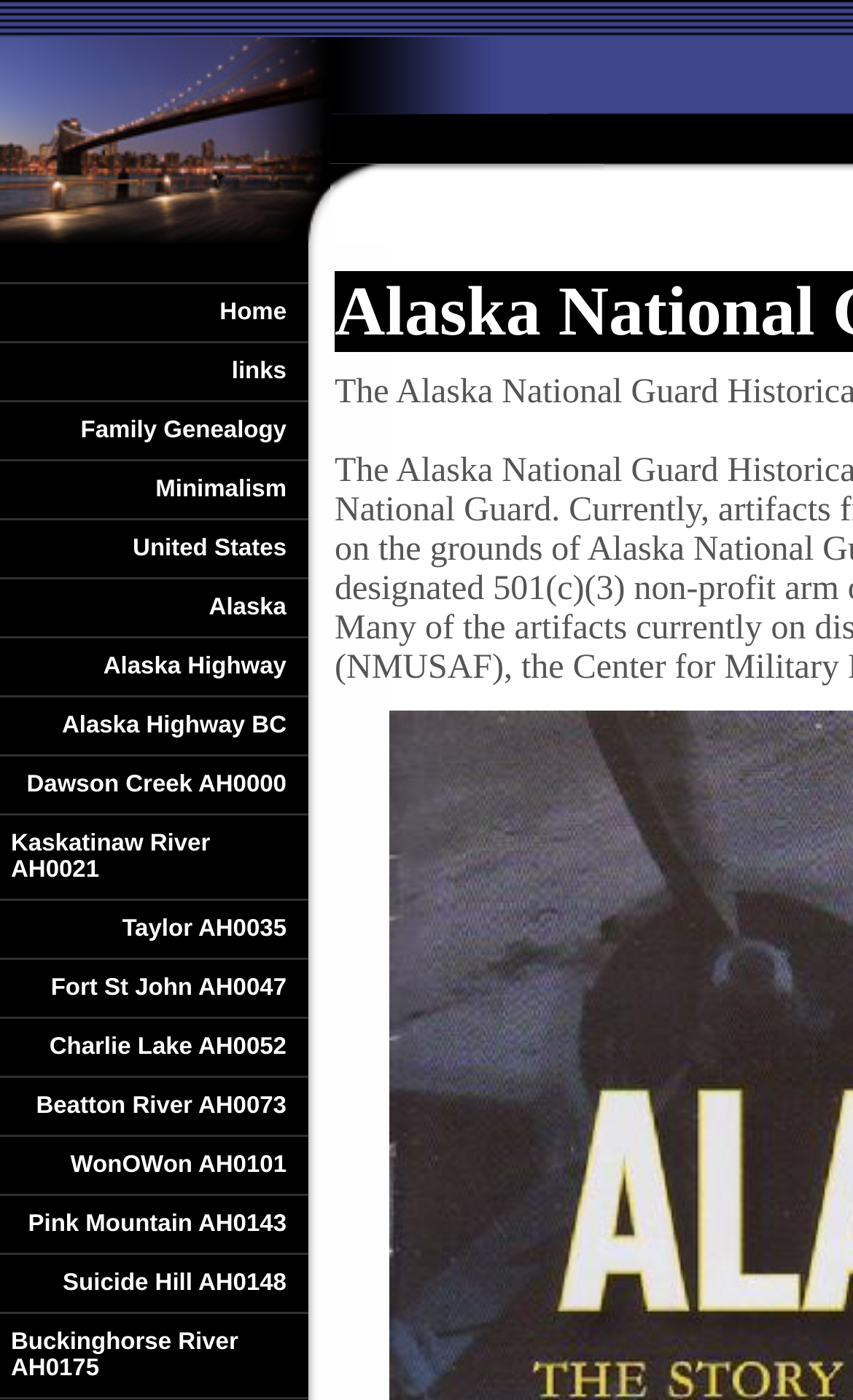Answer the question in one word or a short phrase:
How many links are on the webpage?

20